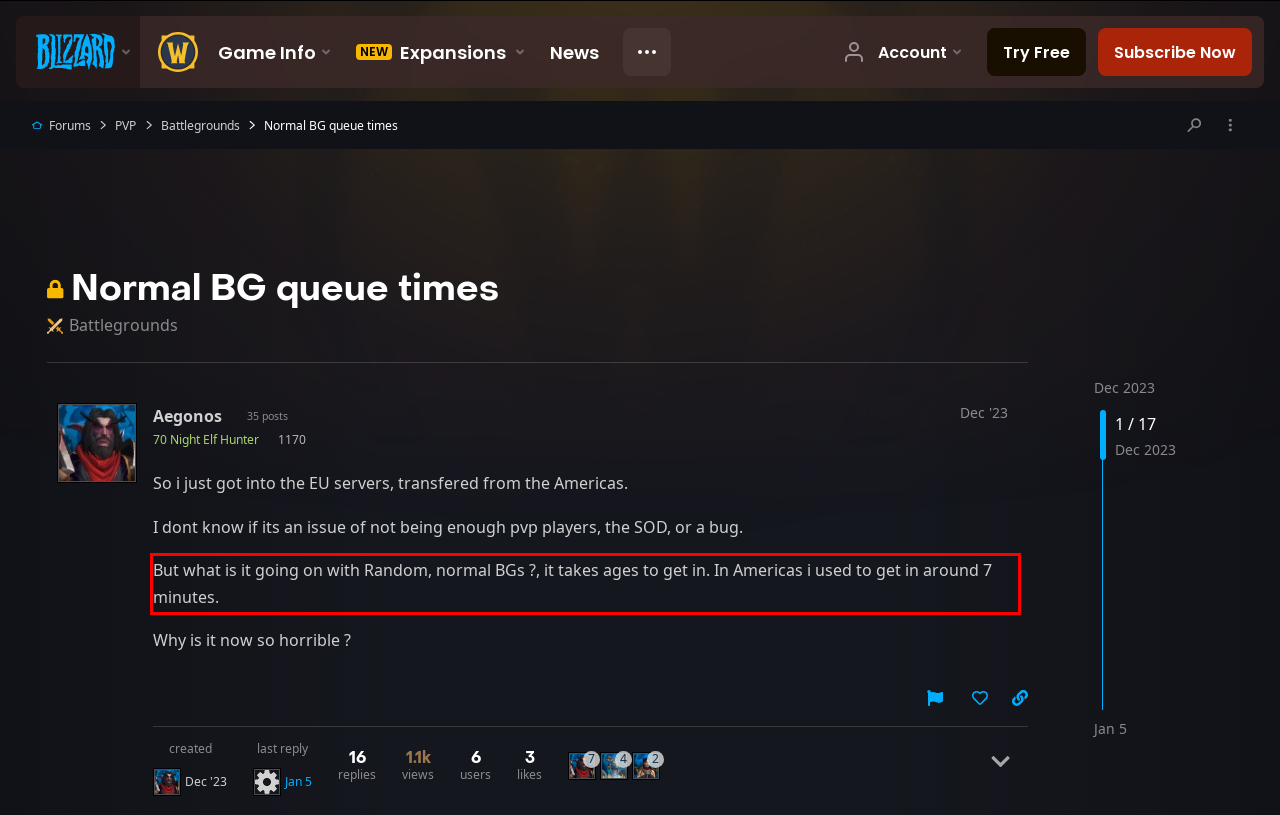Please examine the webpage screenshot containing a red bounding box and use OCR to recognize and output the text inside the red bounding box.

But what is it going on with Random, normal BGs ?, it takes ages to get in. In Americas i used to get in around 7 minutes.